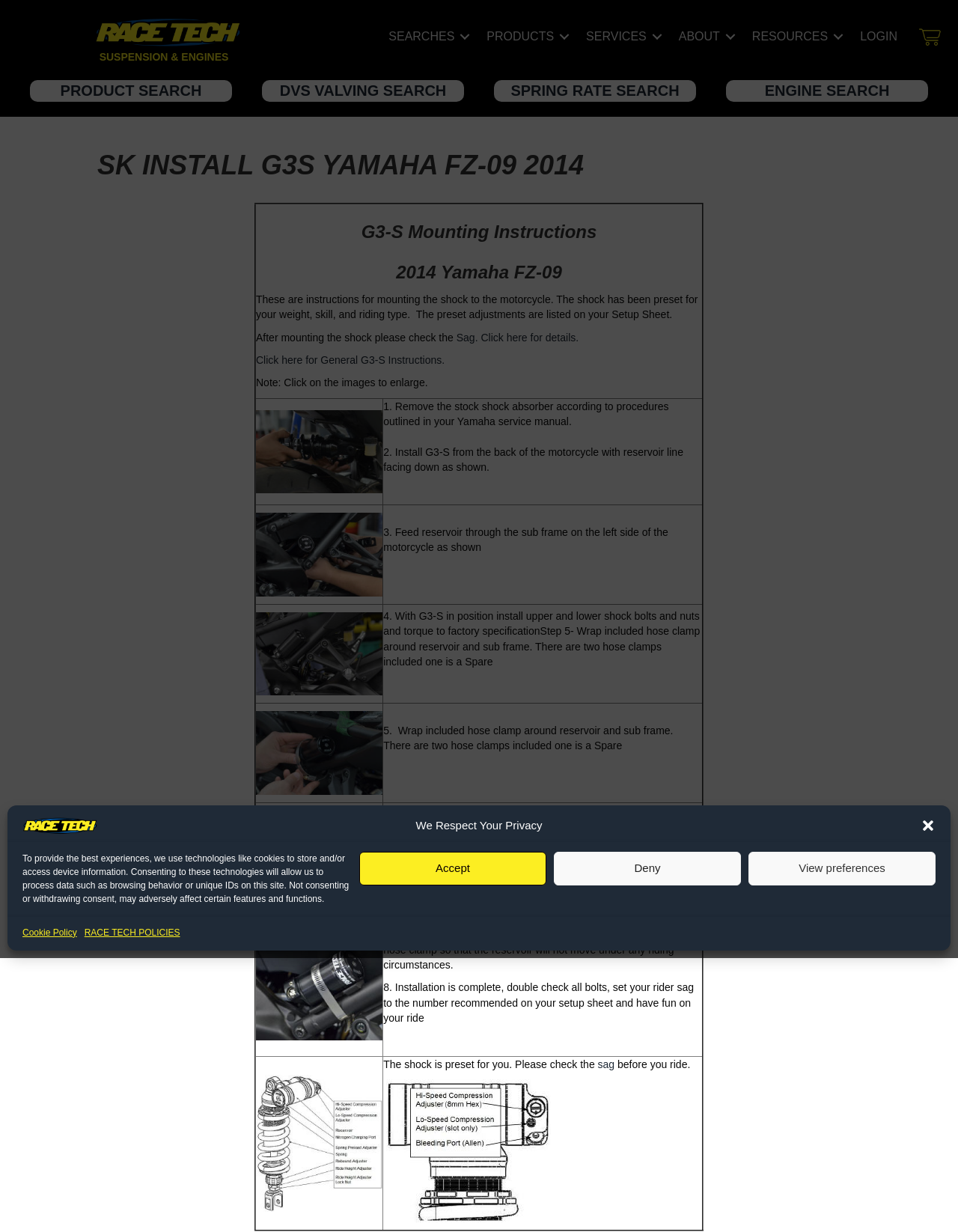What is the purpose of the rubber pads in the installation?
Based on the screenshot, respond with a single word or phrase.

To space apart